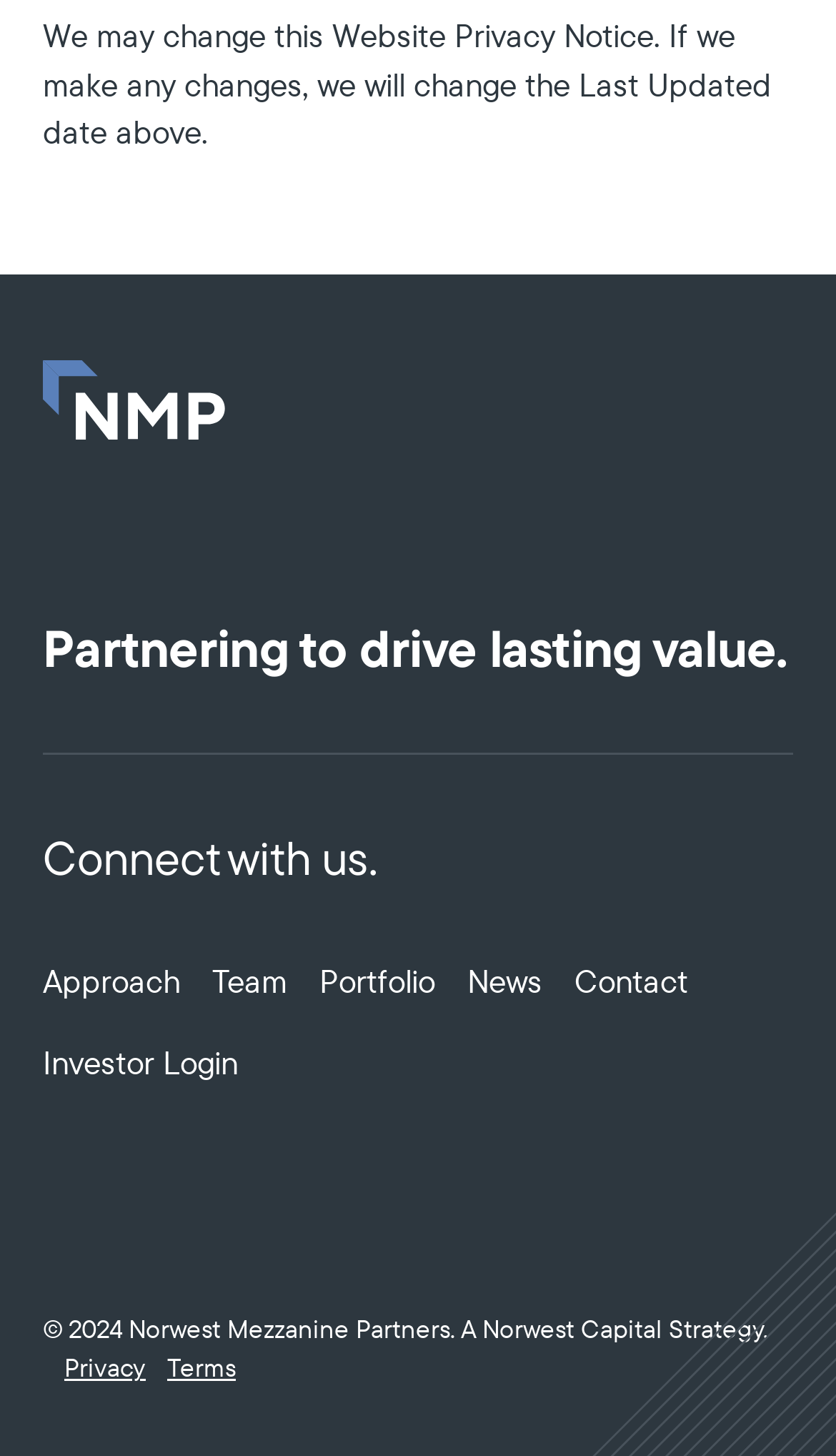Identify the bounding box coordinates for the element that needs to be clicked to fulfill this instruction: "Read the Privacy policy". Provide the coordinates in the format of four float numbers between 0 and 1: [left, top, right, bottom].

[0.077, 0.928, 0.174, 0.95]